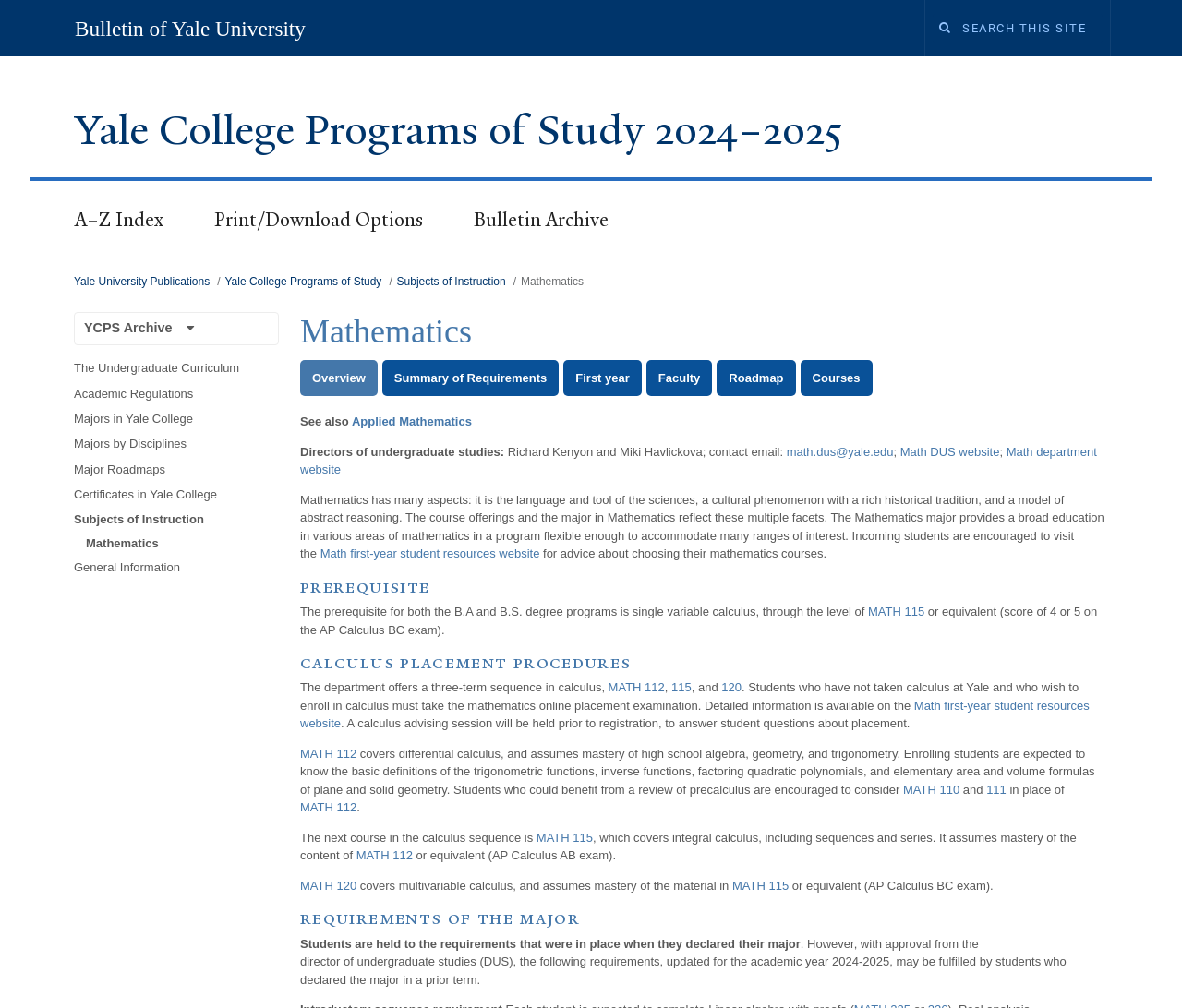Please locate the bounding box coordinates of the element that should be clicked to complete the given instruction: "View Mathematics overview".

[0.254, 0.357, 0.319, 0.393]